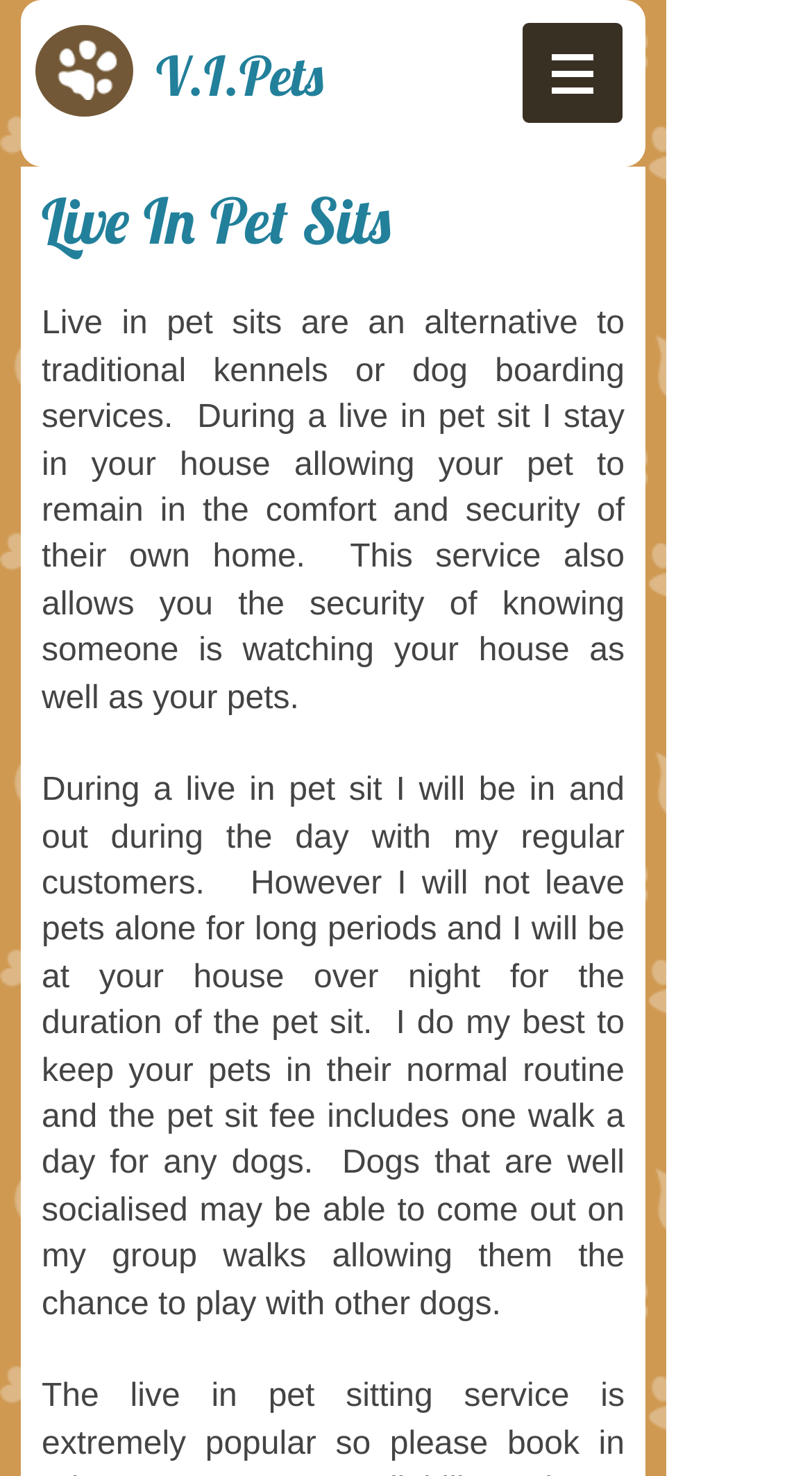Who stays in the house during a live in pet sit?
Using the image as a reference, give an elaborate response to the question.

The webpage explains that during a live in pet sit, the pet sitter stays in the house, allowing the pet to remain in the comfort and security of their own home, and also providing security for the house.